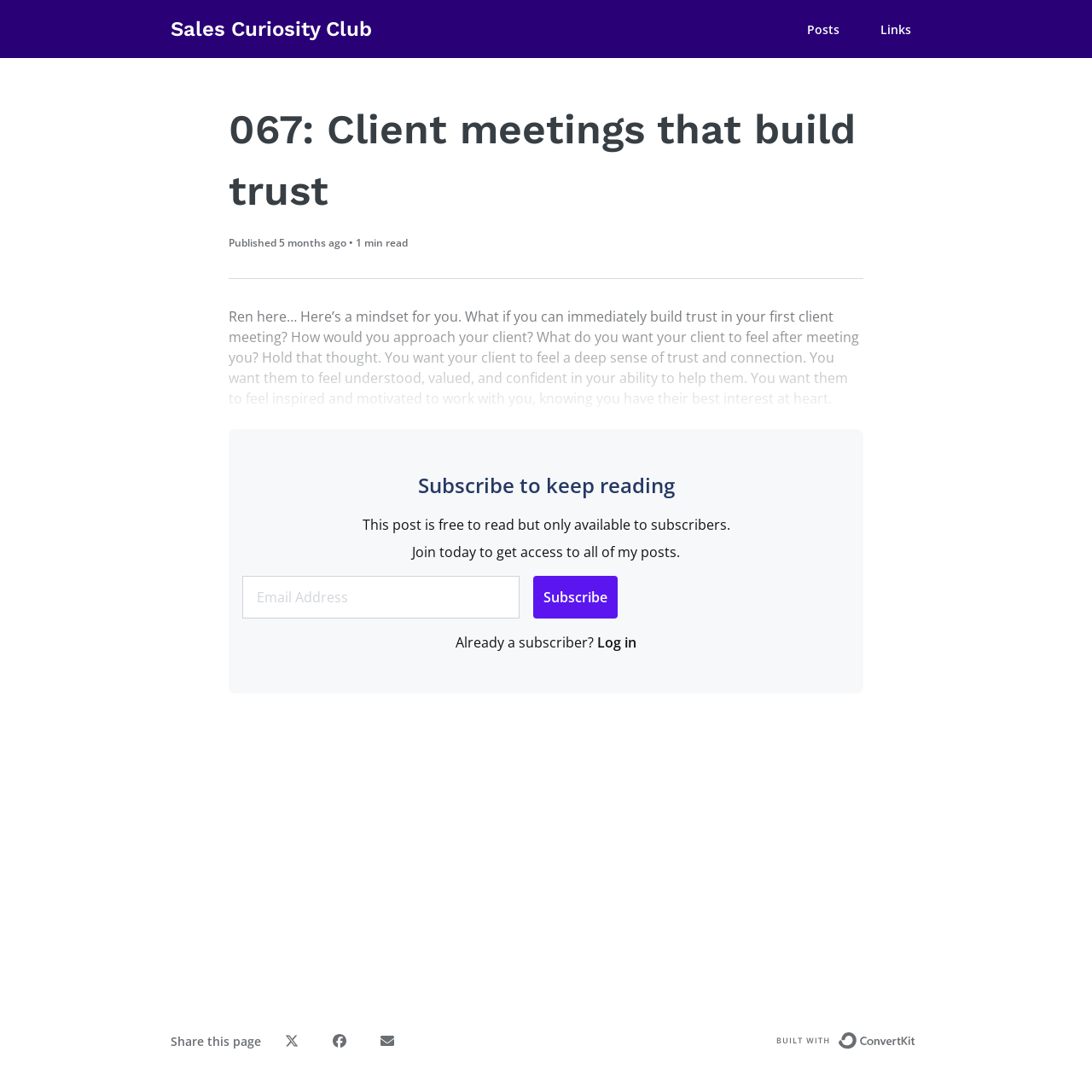Please determine the bounding box coordinates of the element's region to click in order to carry out the following instruction: "Share this page". The coordinates should be four float numbers between 0 and 1, i.e., [left, top, right, bottom].

[0.156, 0.946, 0.239, 0.961]